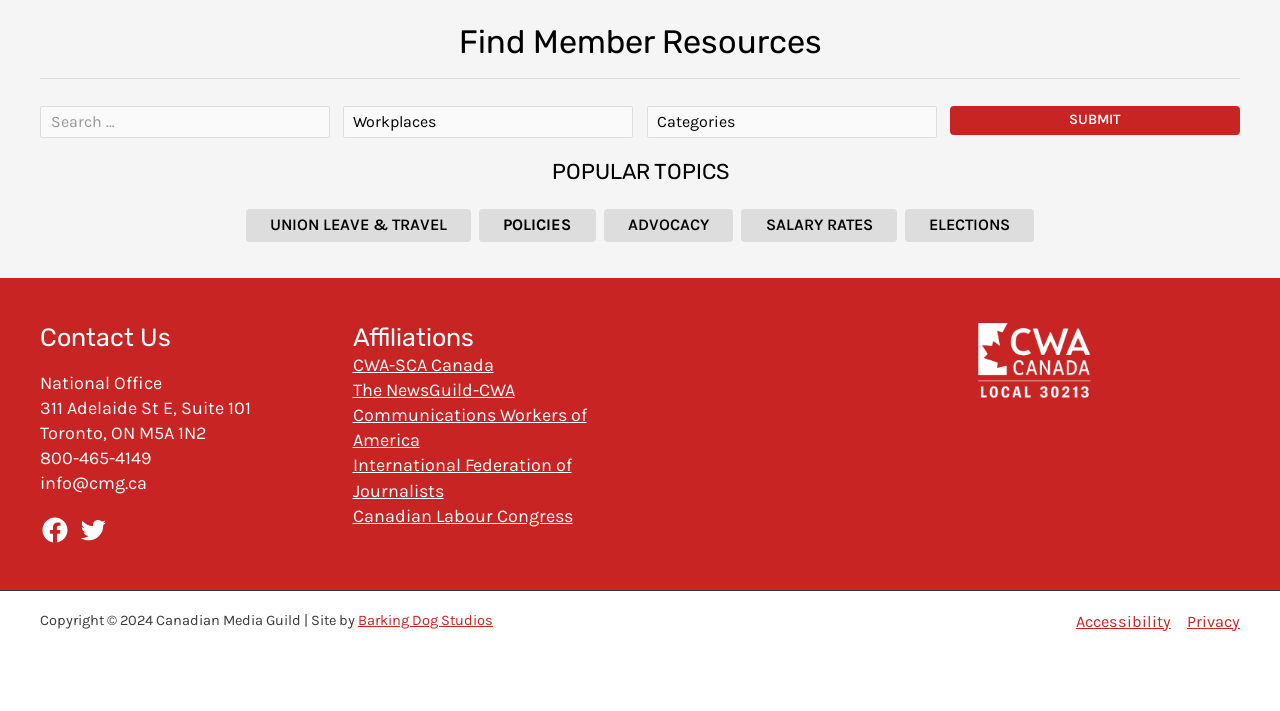Please identify the bounding box coordinates of the area I need to click to accomplish the following instruction: "Select a workplace".

[0.268, 0.149, 0.493, 0.194]